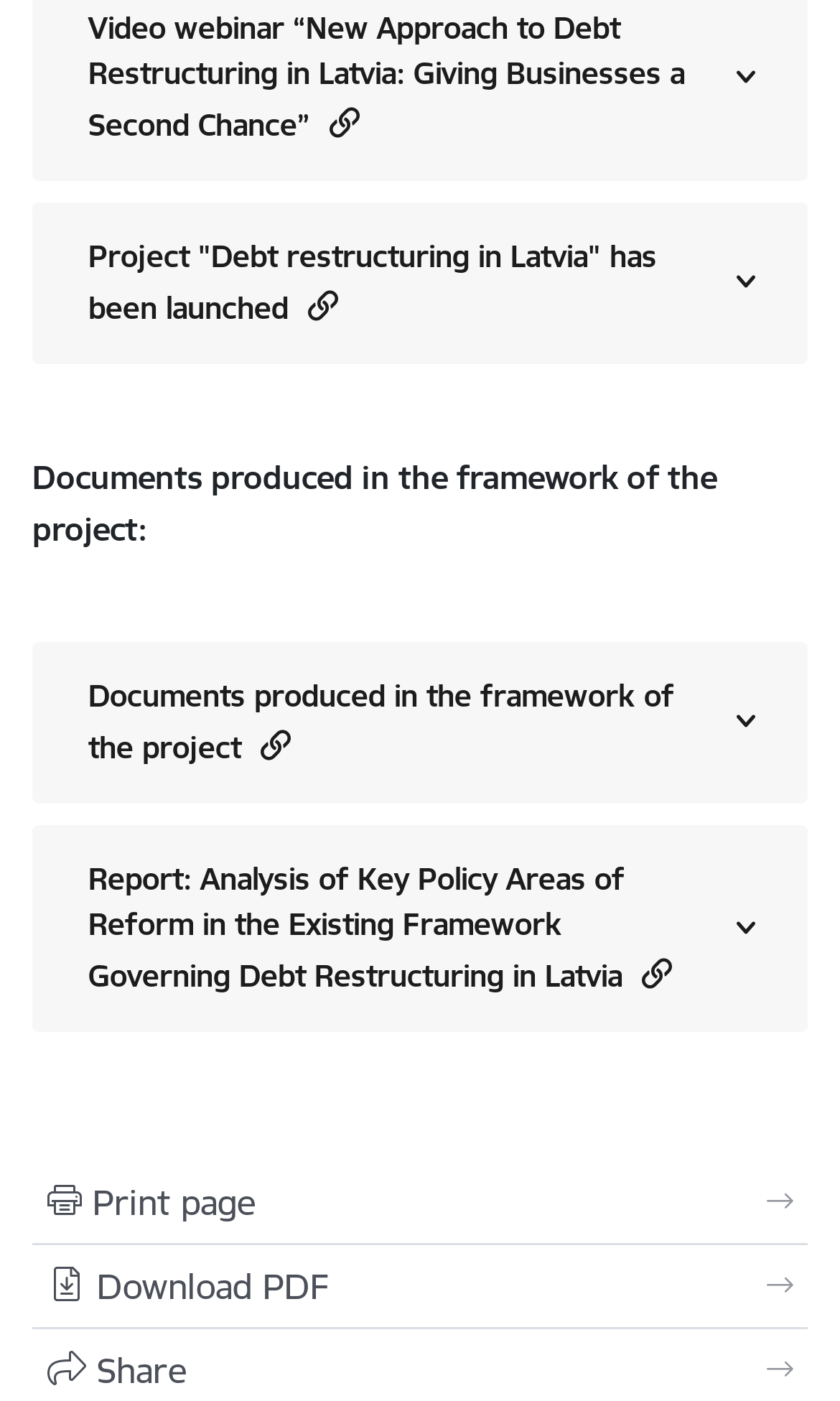Identify the bounding box coordinates for the UI element described by the following text: "Print page". Provide the coordinates as four float numbers between 0 and 1, in the format [left, top, right, bottom].

[0.056, 0.843, 0.305, 0.874]